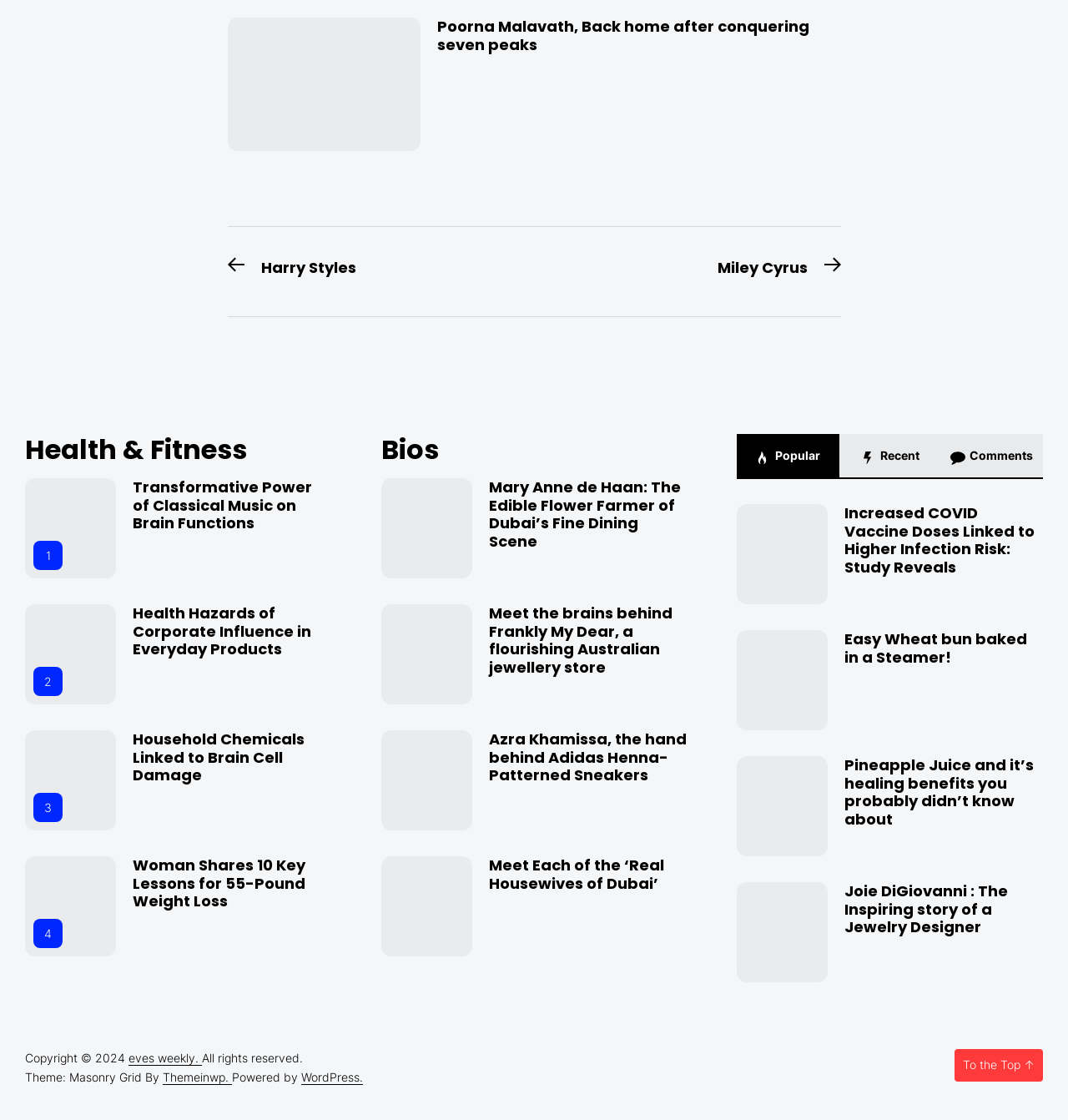Locate the bounding box coordinates of the clickable region necessary to complete the following instruction: "View the 'Popular' posts". Provide the coordinates in the format of four float numbers between 0 and 1, i.e., [left, top, right, bottom].

[0.69, 0.387, 0.786, 0.426]